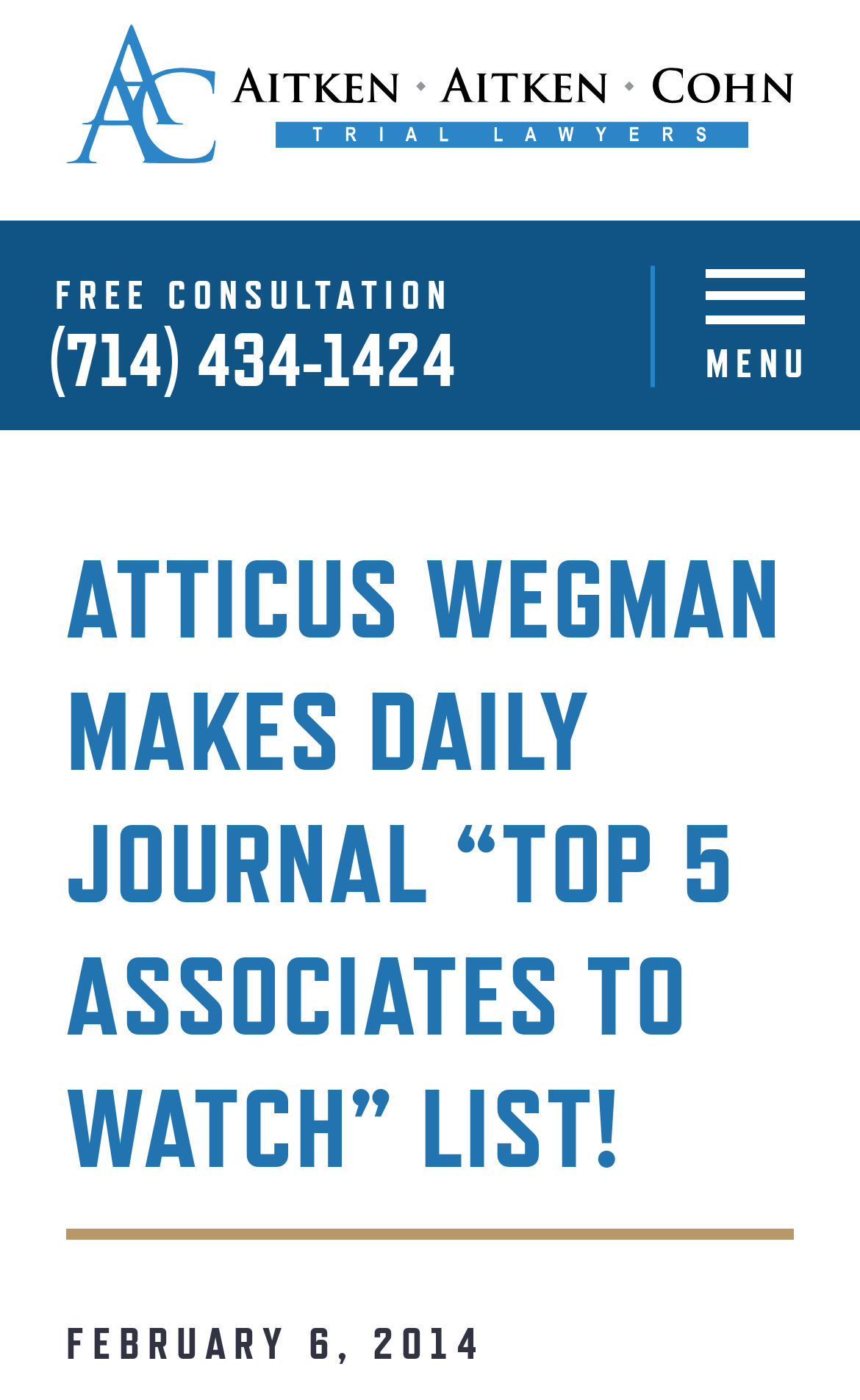What is the phone number on the webpage?
Ensure your answer is thorough and detailed.

I found the phone number by looking at the link element with the text '(714) 434-1424' which is located at the top of the webpage, near the 'FREE CONSULTATION' text.